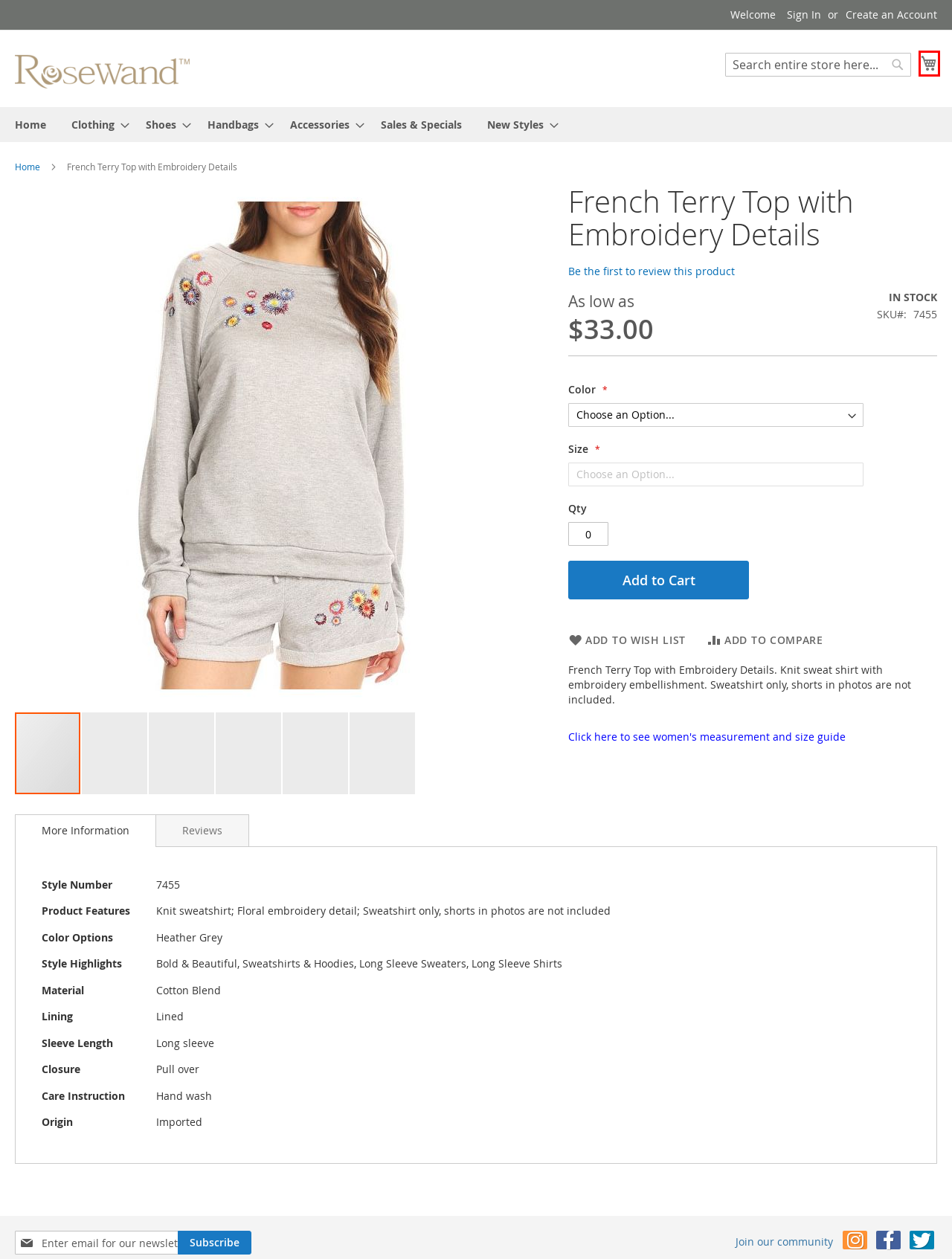Review the screenshot of a webpage which includes a red bounding box around an element. Select the description that best fits the new webpage once the element in the bounding box is clicked. Here are the candidates:
A. Create New Customer Account
B. Shoes
C. Sales & Specials
D. Handbags
E. New Styles
F. Shopping Cart
G. Trendy Women's Clothing, Shoes and Handbags Boutique - Ladies Fashion Styles
H. Trendy Women's Clothing Boutique - Ladies Fashion Clothing

F